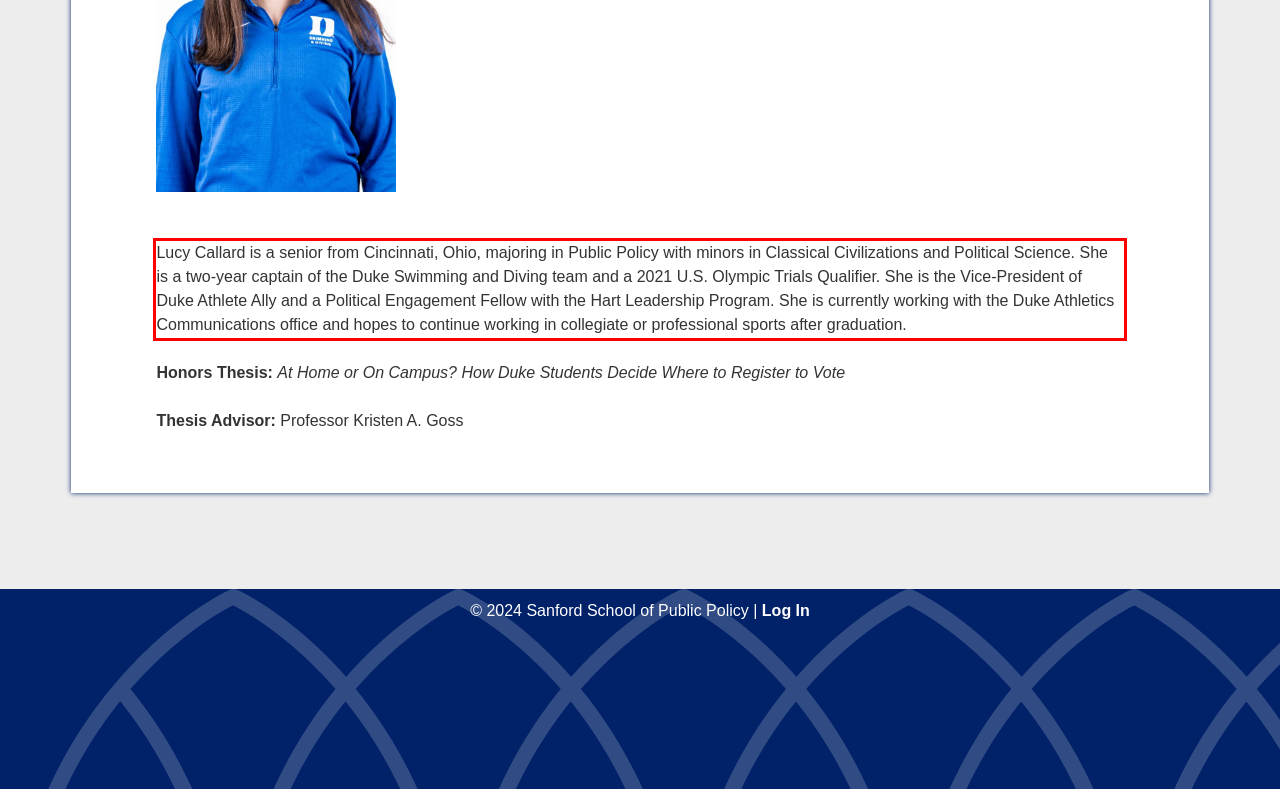Given a screenshot of a webpage with a red bounding box, please identify and retrieve the text inside the red rectangle.

Lucy Callard is a senior from Cincinnati, Ohio, majoring in Public Policy with minors in Classical Civilizations and Political Science. She is a two-year captain of the Duke Swimming and Diving team and a 2021 U.S. Olympic Trials Qualifier. She is the Vice-President of Duke Athlete Ally and a Political Engagement Fellow with the Hart Leadership Program. She is currently working with the Duke Athletics Communications office and hopes to continue working in collegiate or professional sports after graduation.